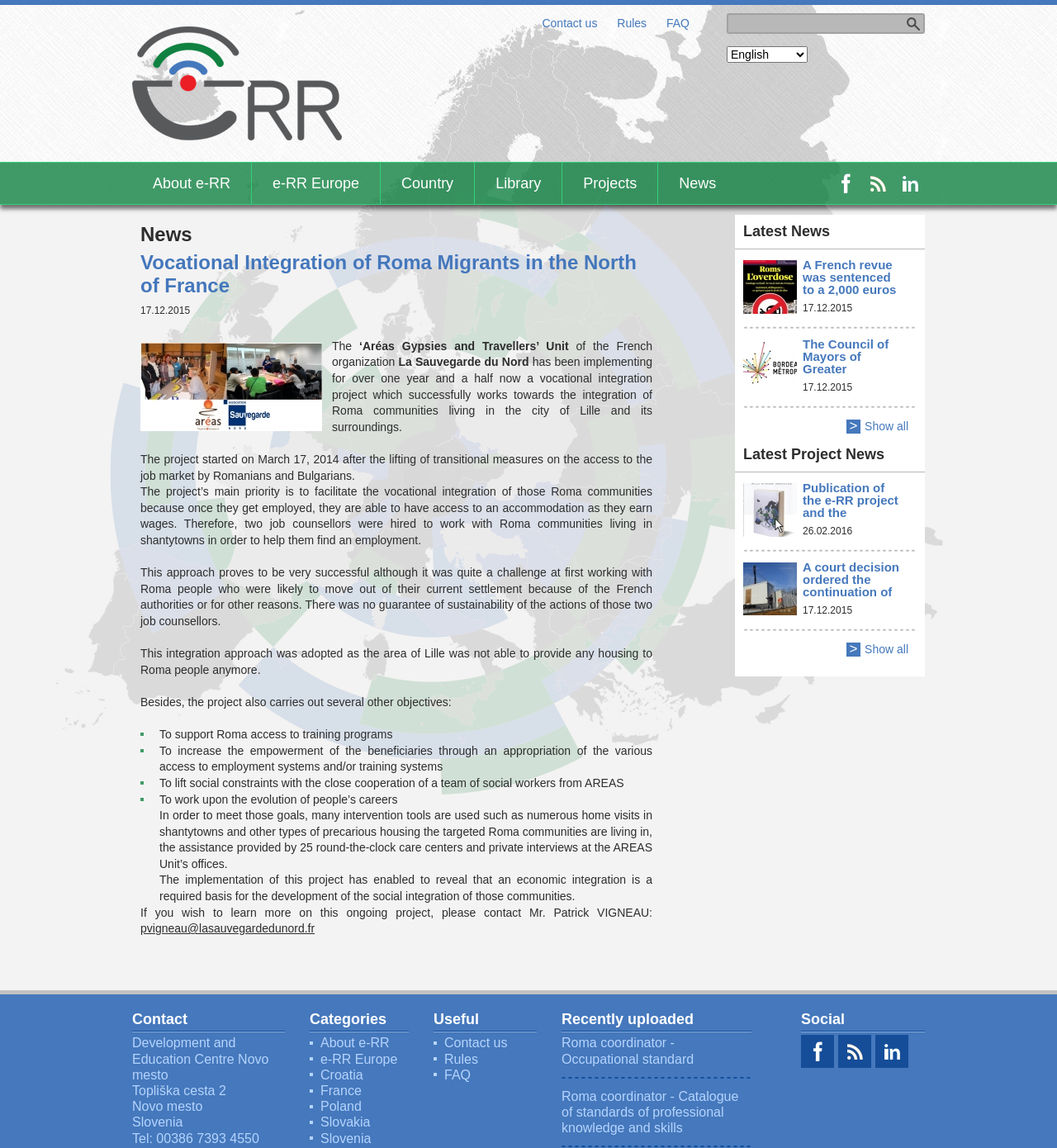Determine the bounding box coordinates for the clickable element required to fulfill the instruction: "Search for something". Provide the coordinates as four float numbers between 0 and 1, i.e., [left, top, right, bottom].

[0.857, 0.012, 0.871, 0.029]